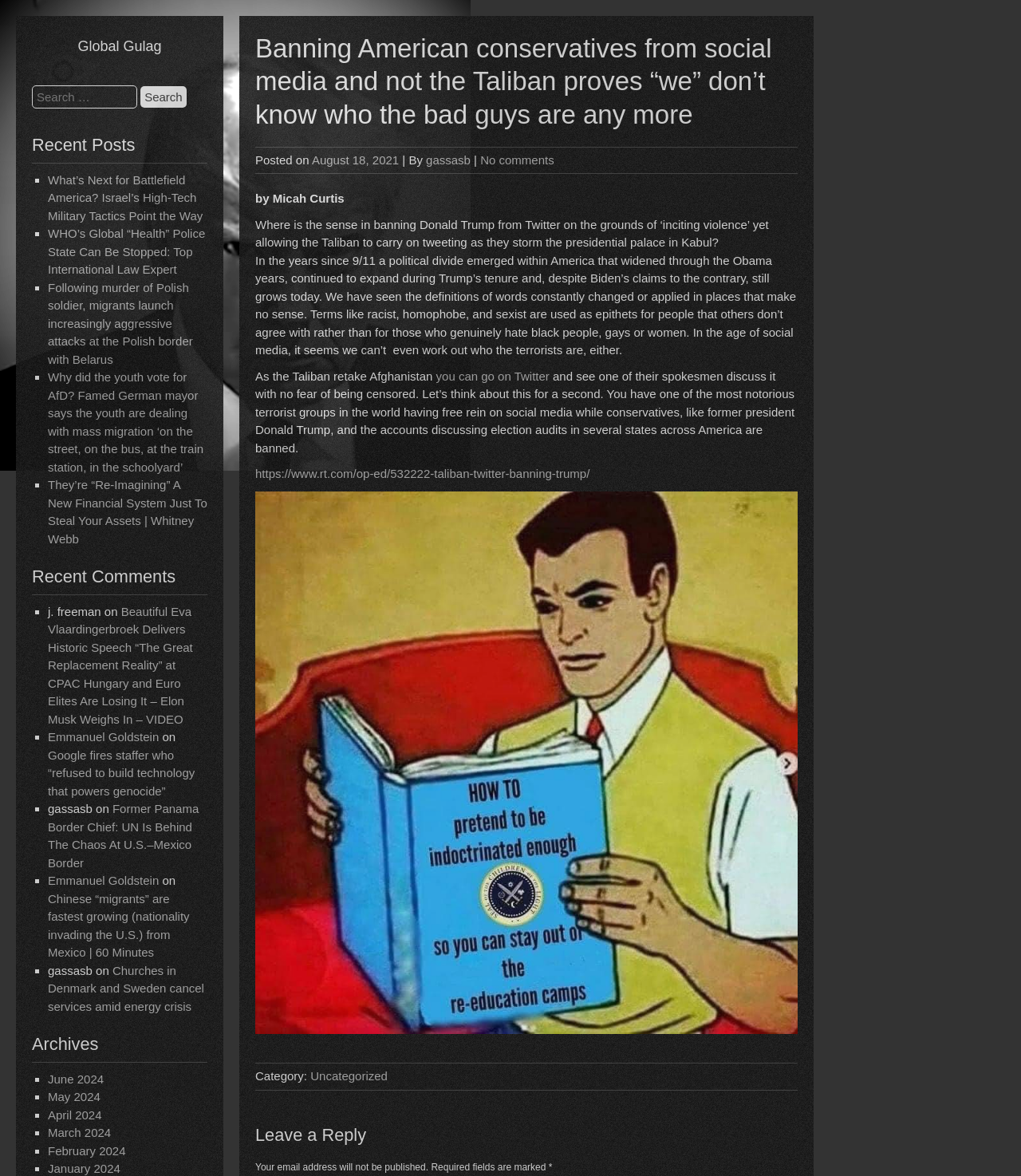What is the topic of the recent post?
Can you provide an in-depth and detailed response to the question?

The topic of the recent post is 'Banning American conservatives from social media and not the Taliban proves “we” don’t know who the bad guys are any more' which is indicated by the heading element with the text 'Banning American conservatives from social media and not the Taliban proves “we” don’t know who the bad guys are any more' and bounding box coordinates [0.25, 0.027, 0.781, 0.111].